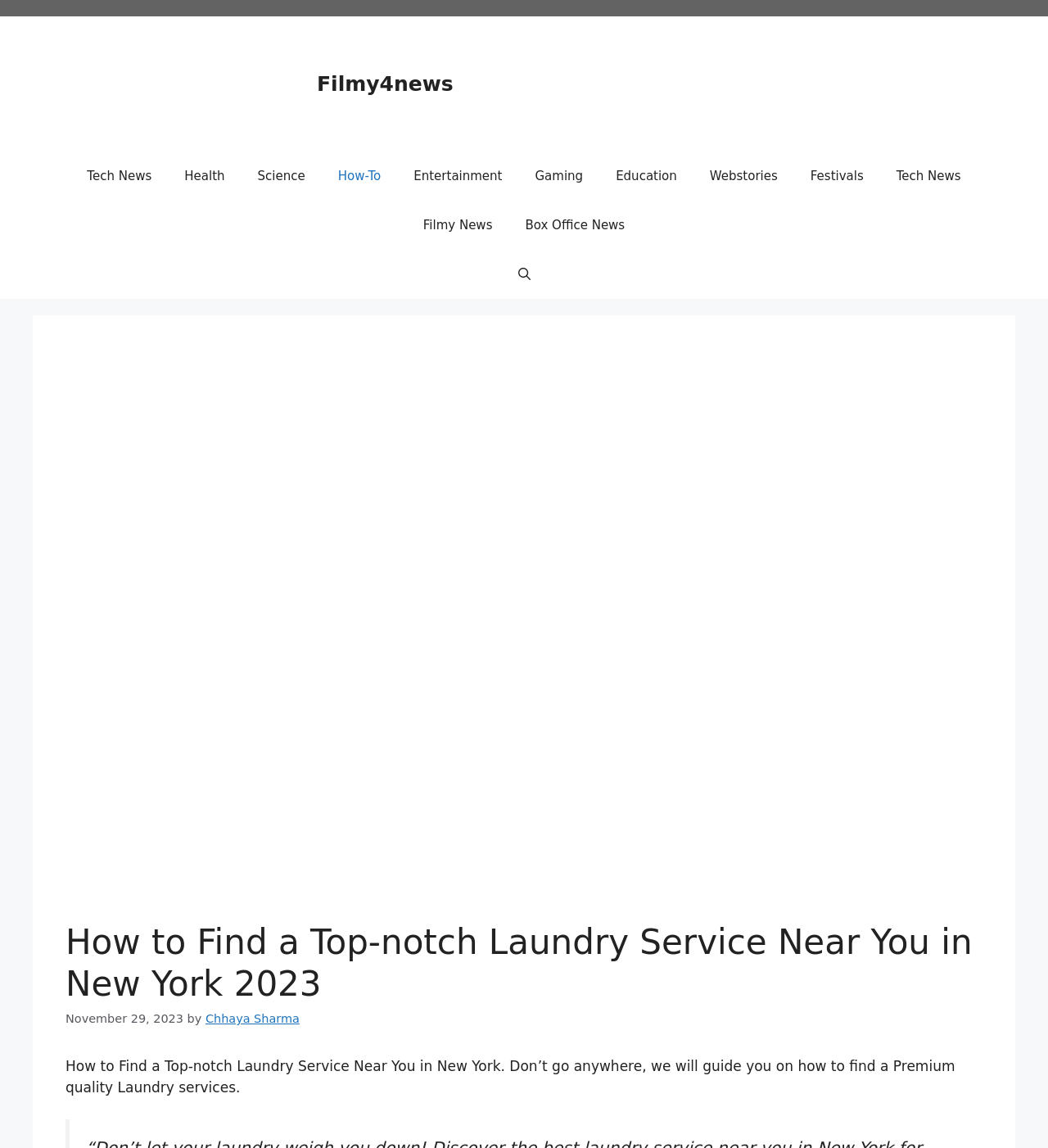Given the description Filmy4news, predict the bounding box coordinates of the UI element. Ensure the coordinates are in the format (top-left x, top-left y, bottom-right x, bottom-right y) and all values are between 0 and 1.

[0.302, 0.063, 0.433, 0.083]